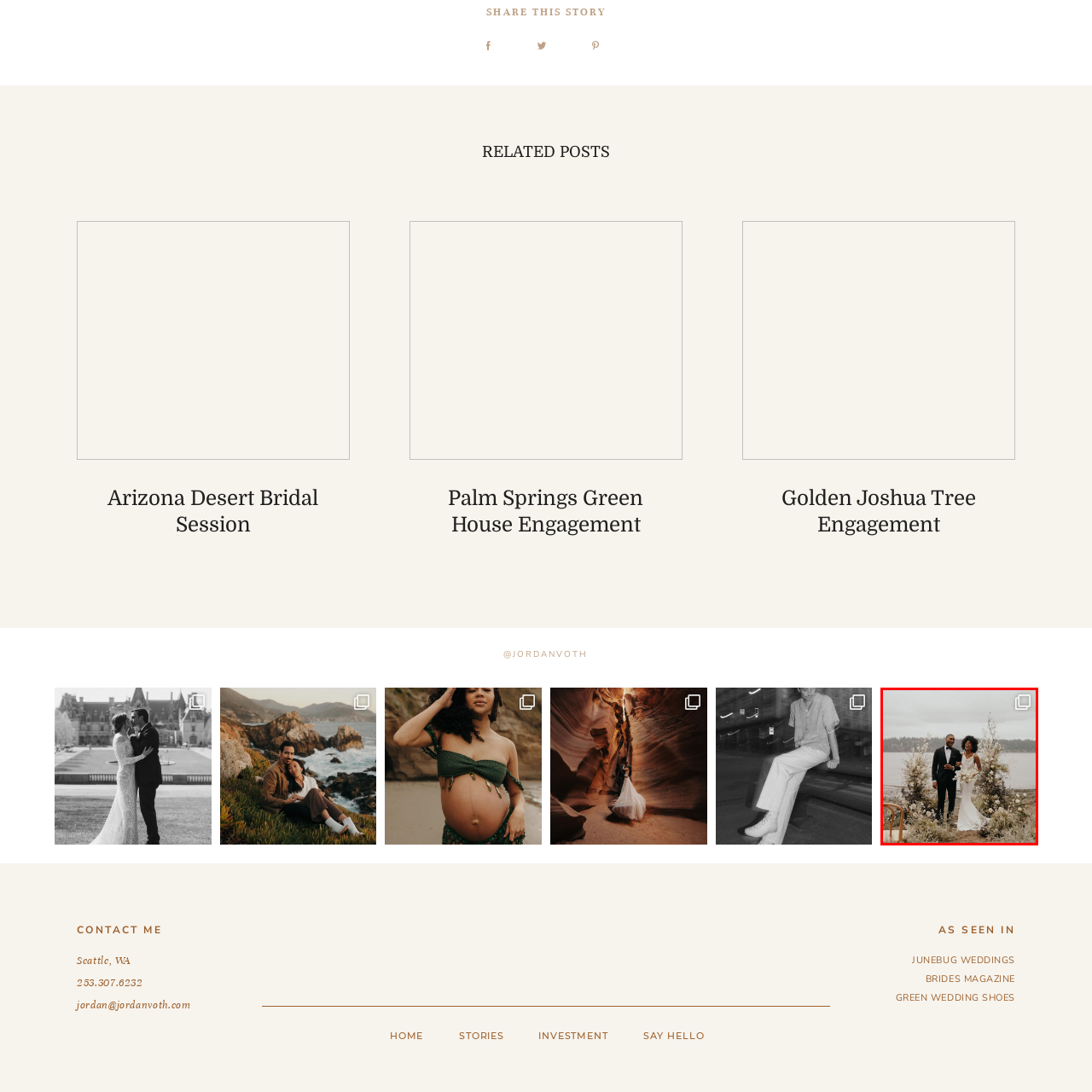Observe the image enclosed by the red rectangle, then respond to the question in one word or phrase:
What is the surrounding environment?

lakeside